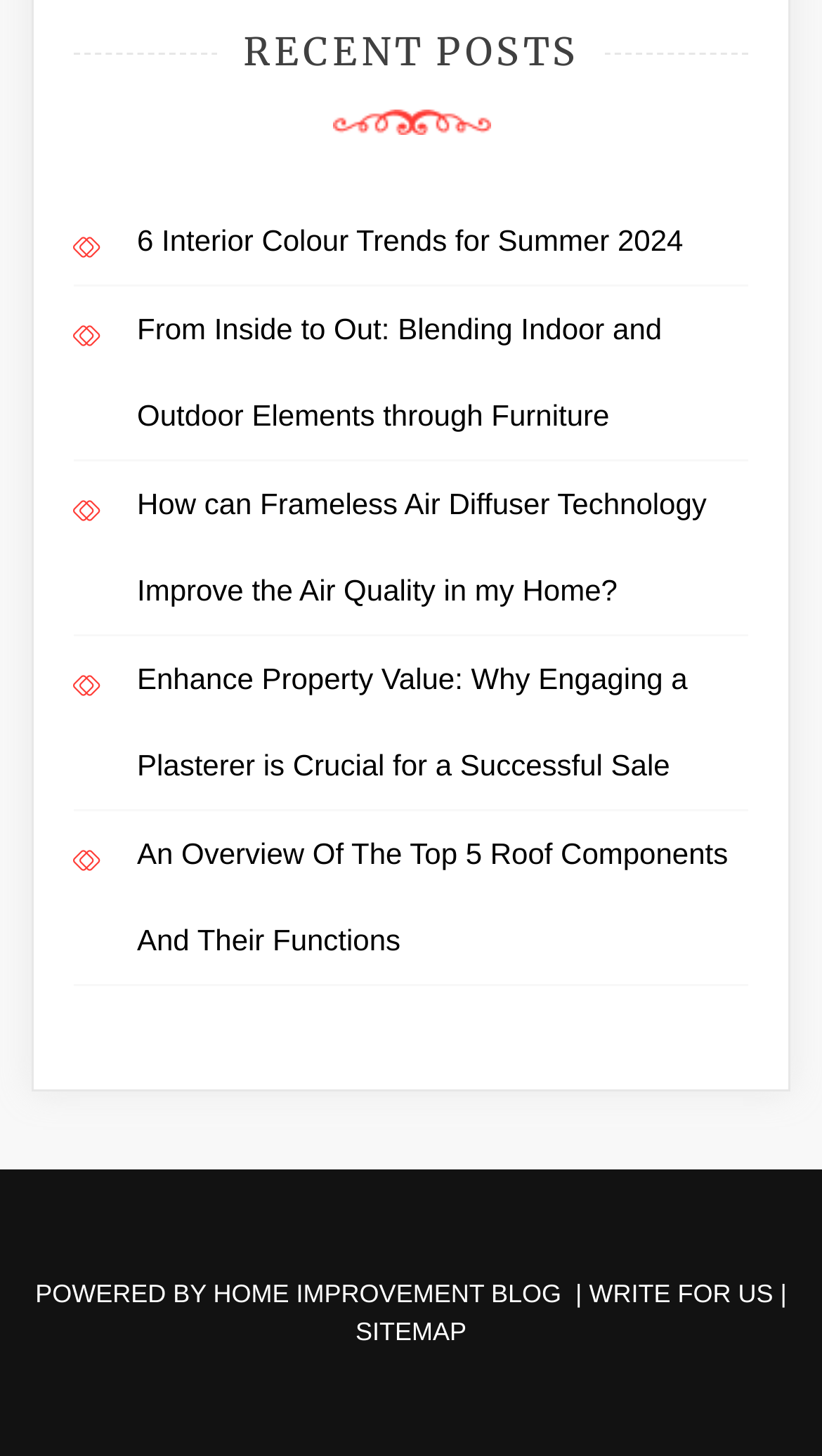Use one word or a short phrase to answer the question provided: 
What is the last link at the bottom of the page?

SITEMAP